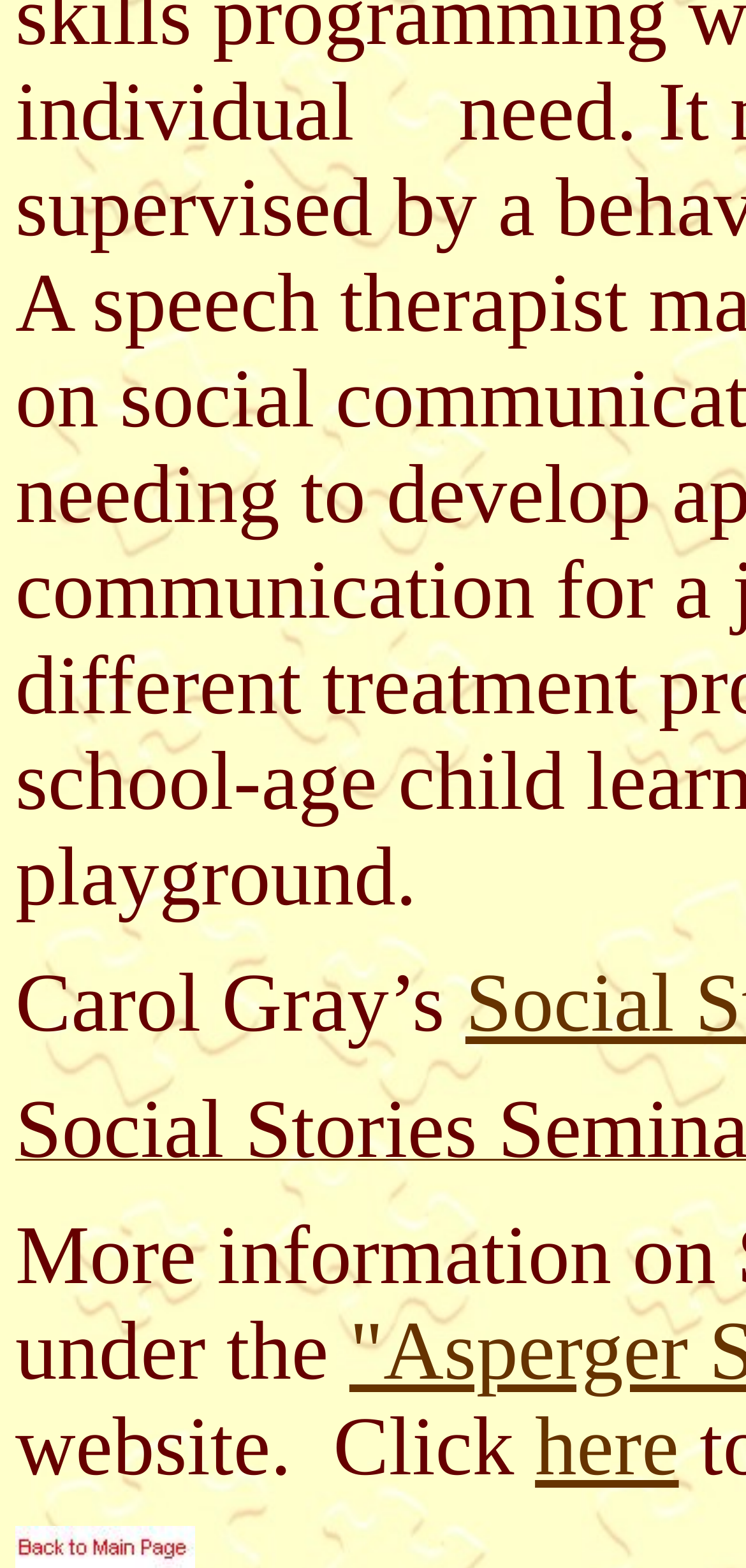Provide the bounding box coordinates of the UI element this sentence describes: "here".

[0.717, 0.894, 0.91, 0.952]